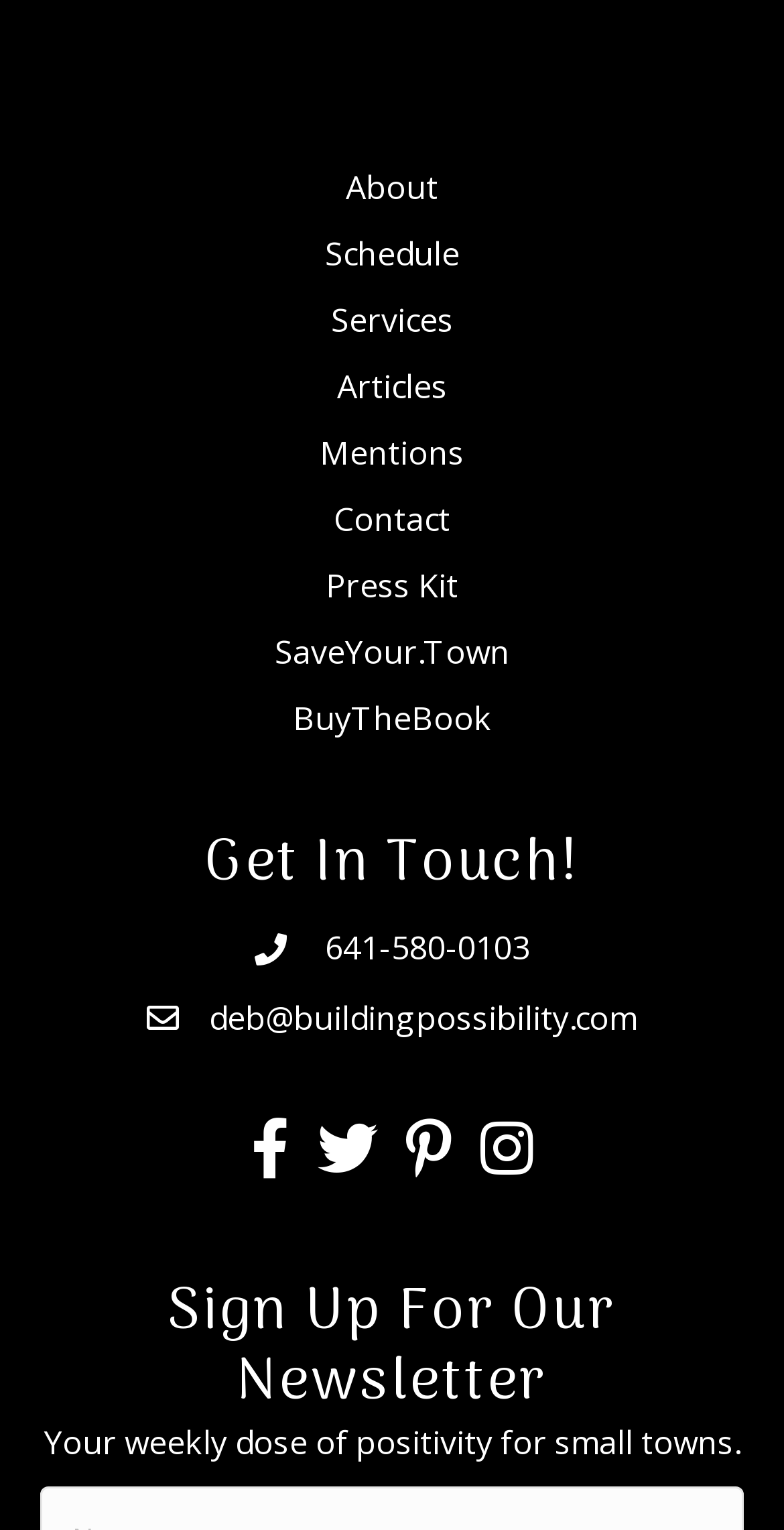Specify the bounding box coordinates of the area that needs to be clicked to achieve the following instruction: "Click on Contact".

[0.051, 0.318, 0.949, 0.36]